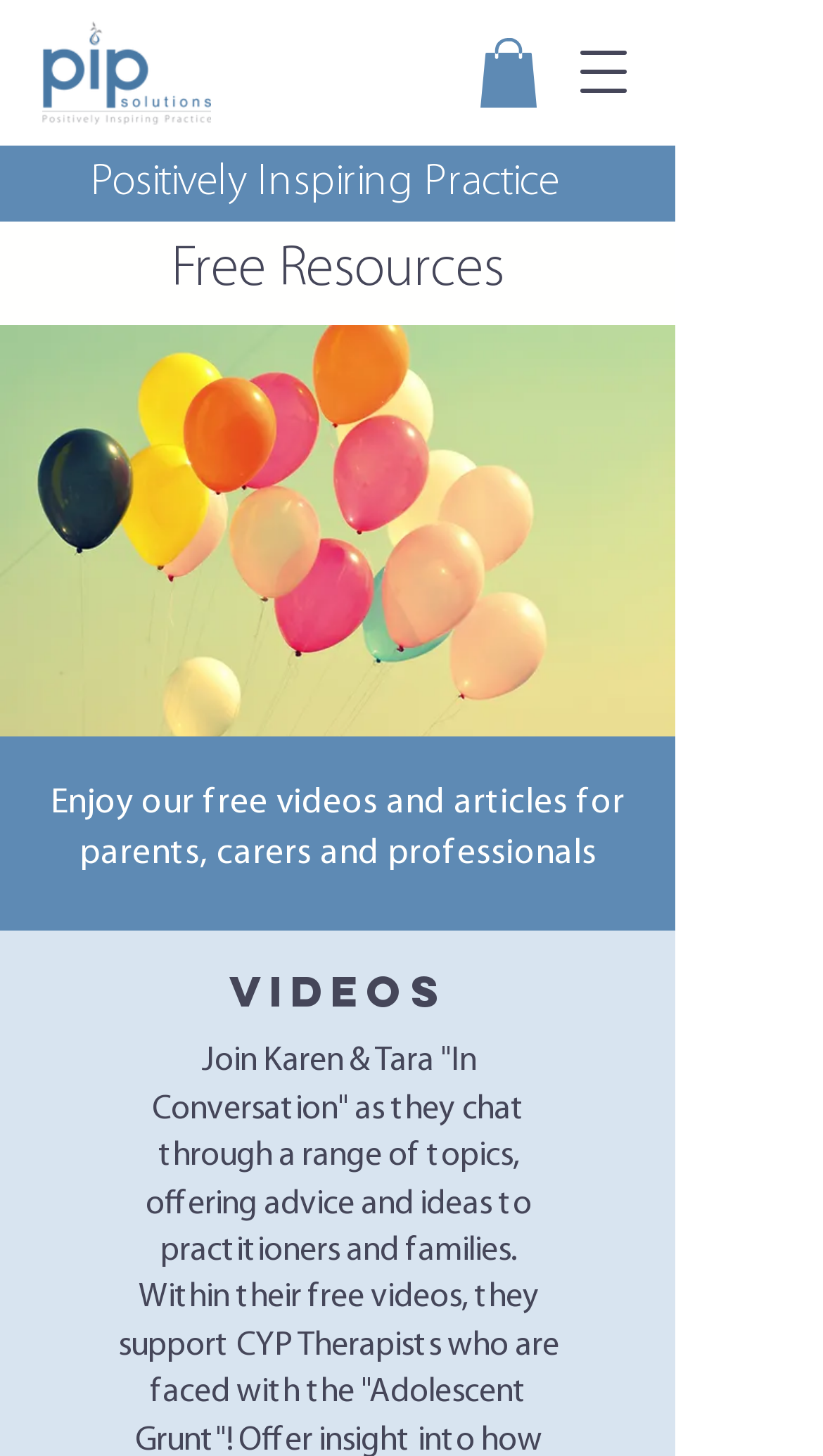Give a one-word or phrase response to the following question: What is the purpose of the button at the top right?

Open navigation menu